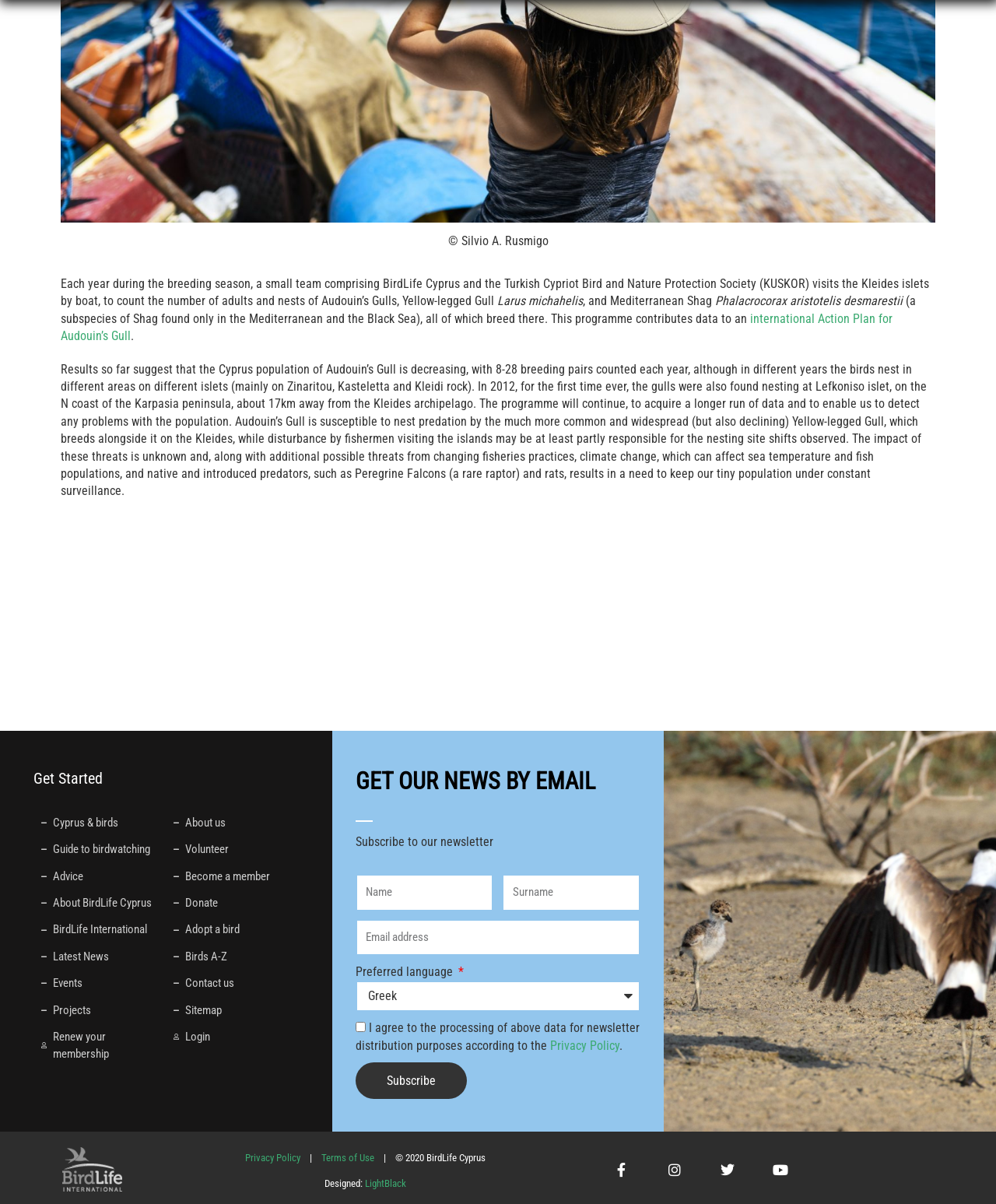Using the element description Become a member, predict the bounding box coordinates for the UI element. Provide the coordinates in (top-left x, top-left y, bottom-right x, bottom-right y) format with values ranging from 0 to 1.

[0.174, 0.72, 0.292, 0.735]